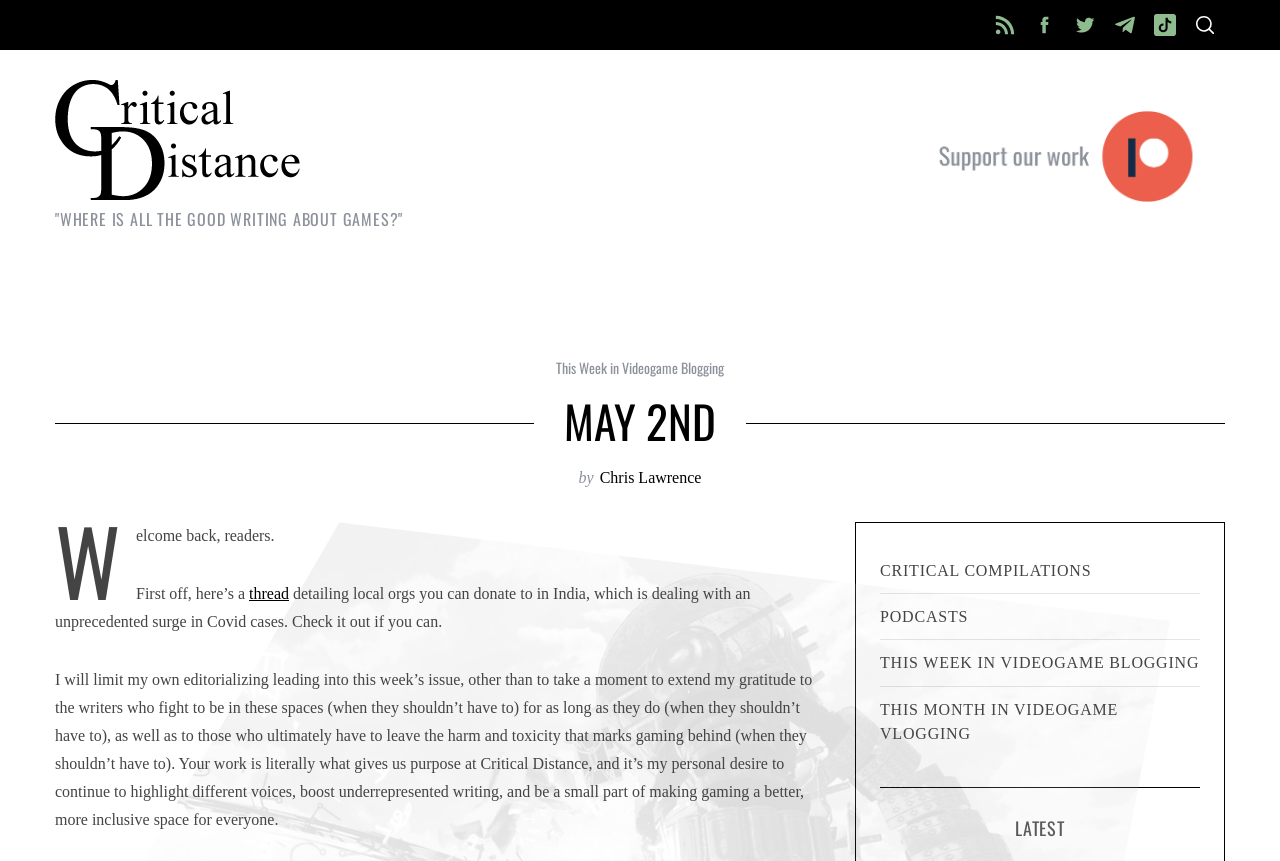Determine the bounding box coordinates for the clickable element required to fulfill the instruction: "Search". Provide the coordinates as four float numbers between 0 and 1, i.e., [left, top, right, bottom].

None